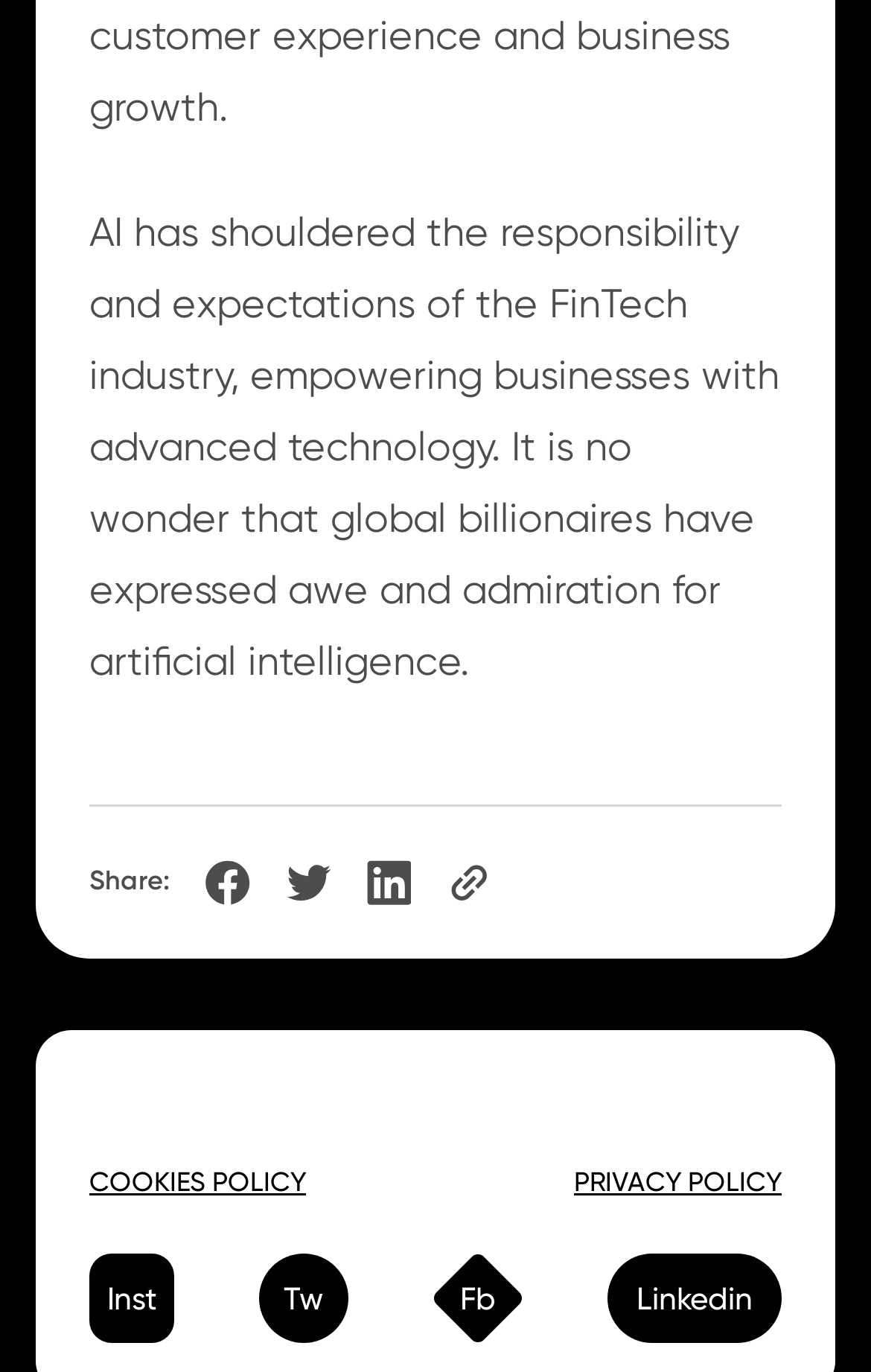Extract the bounding box of the UI element described as: "parent_node: COOKIES POLICY".

[0.103, 0.791, 0.462, 0.823]